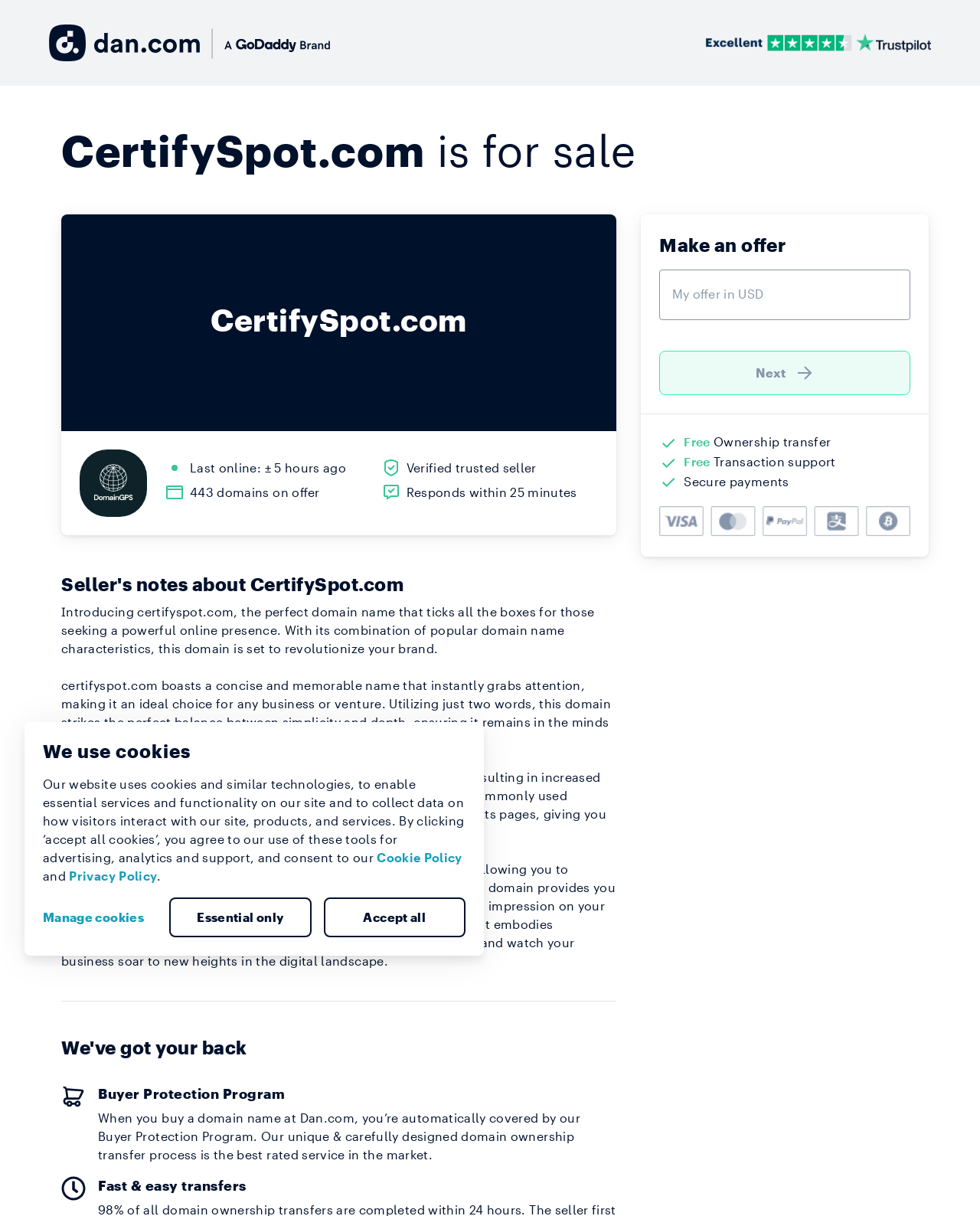Determine the bounding box coordinates of the clickable region to execute the instruction: "Visit the University of New Haven Scholarship 2024-2025 page". The coordinates should be four float numbers between 0 and 1, denoted as [left, top, right, bottom].

None